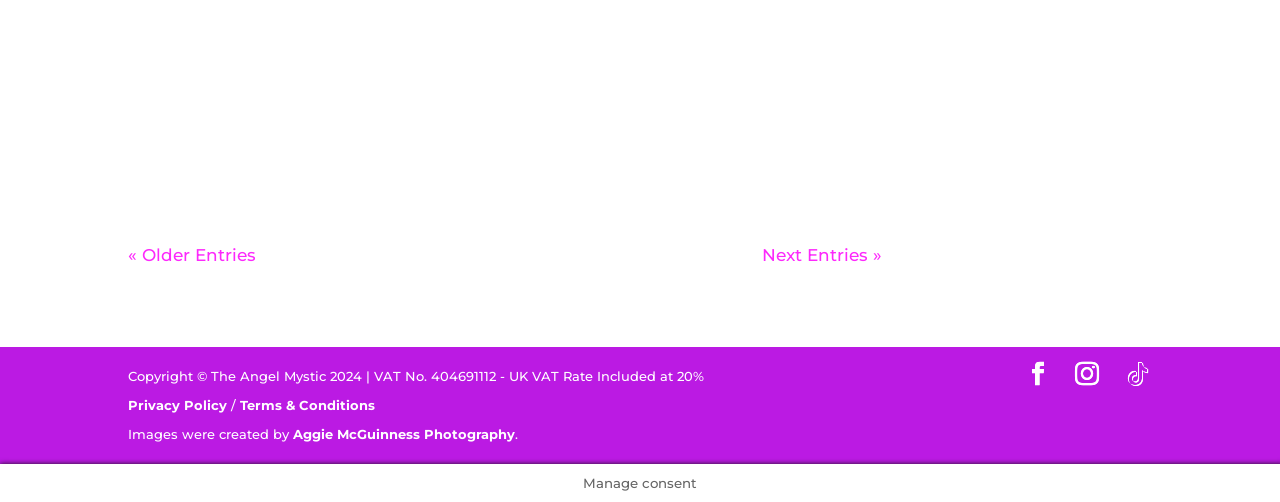Indicate the bounding box coordinates of the element that needs to be clicked to satisfy the following instruction: "Add to cart". The coordinates should be four float numbers between 0 and 1, i.e., [left, top, right, bottom].

None